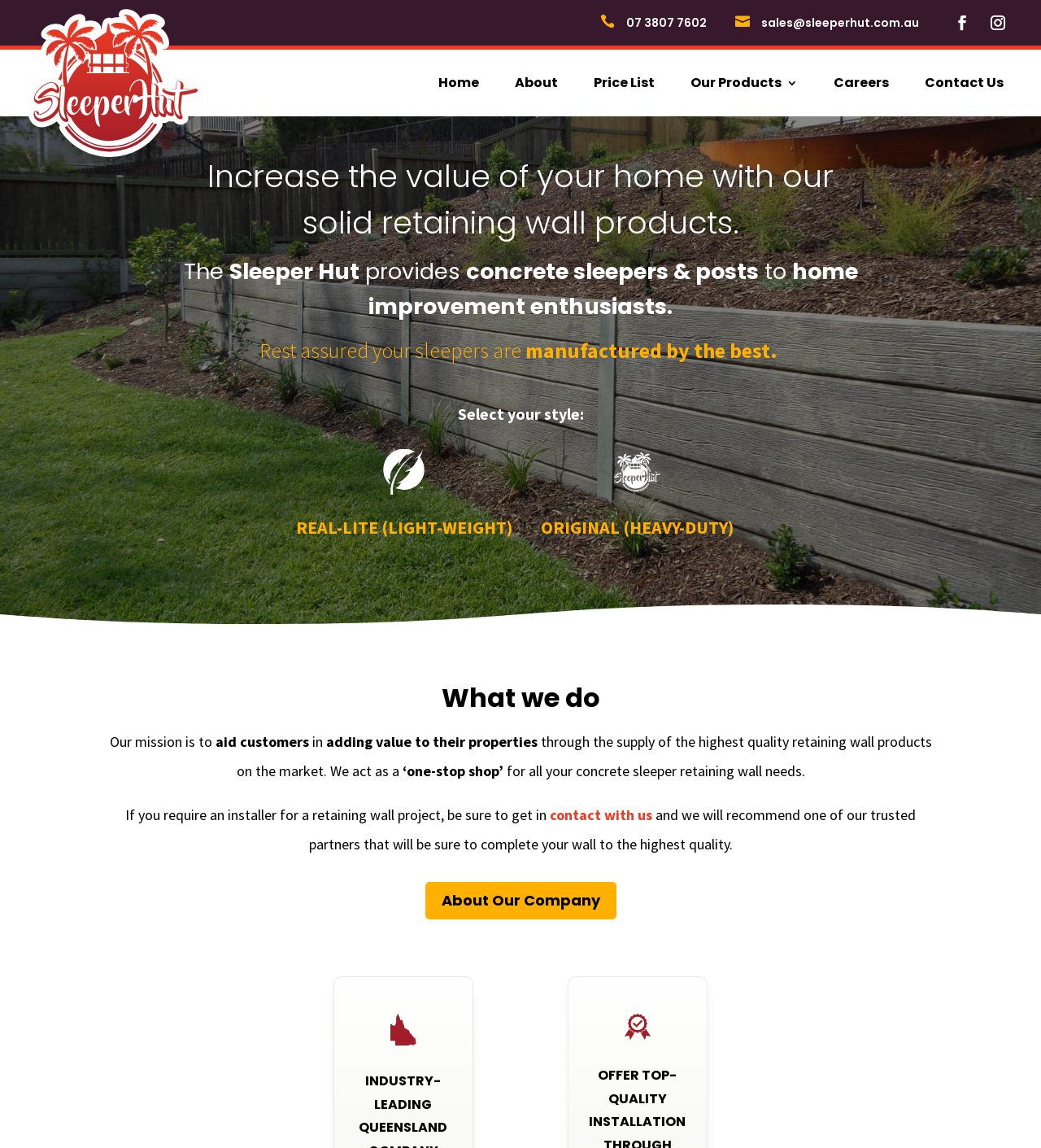Identify the bounding box coordinates of the specific part of the webpage to click to complete this instruction: "Get in contact with us".

[0.528, 0.702, 0.627, 0.718]